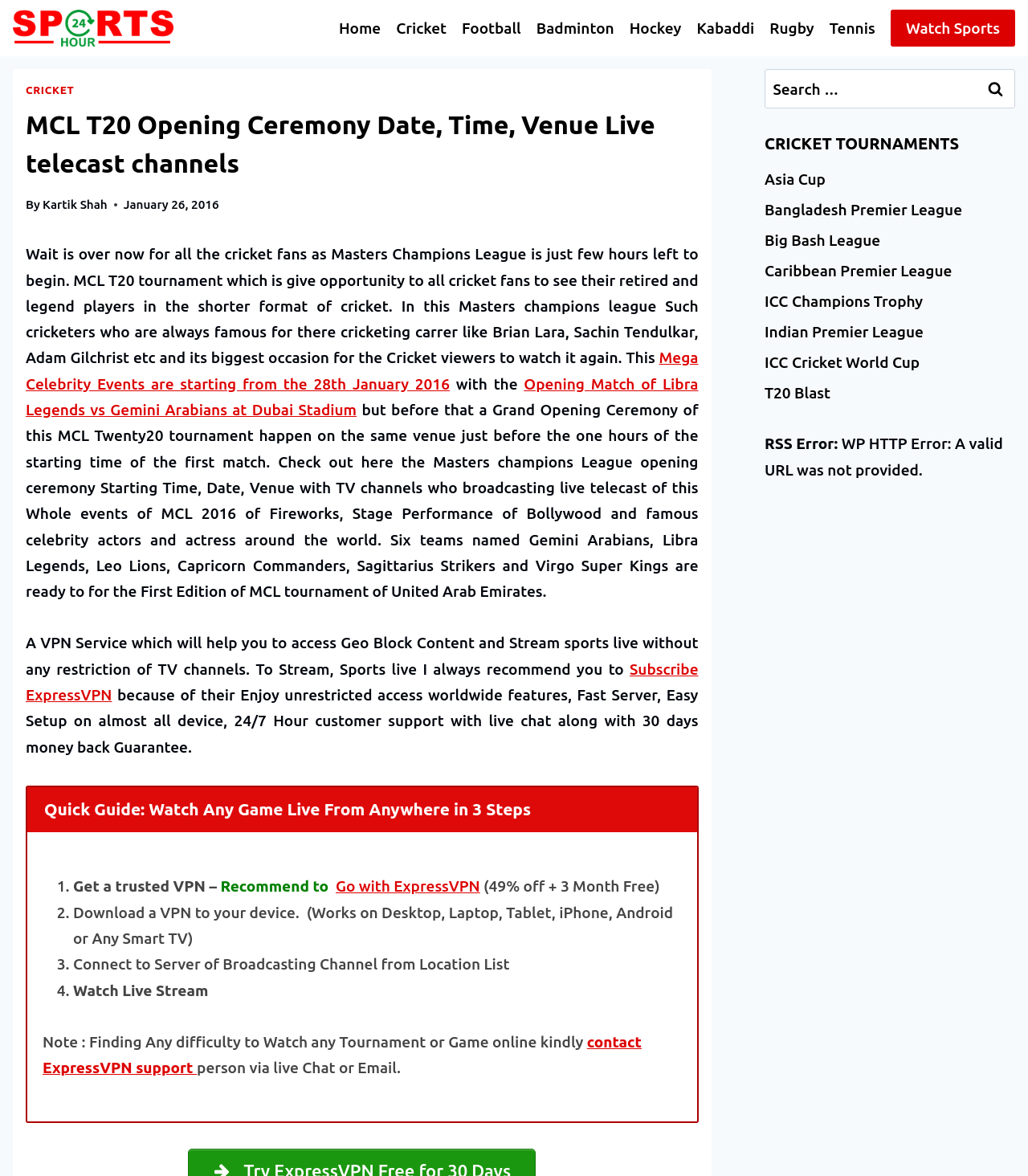Please answer the following question using a single word or phrase: 
Who is the author of the article?

Kartik Shah